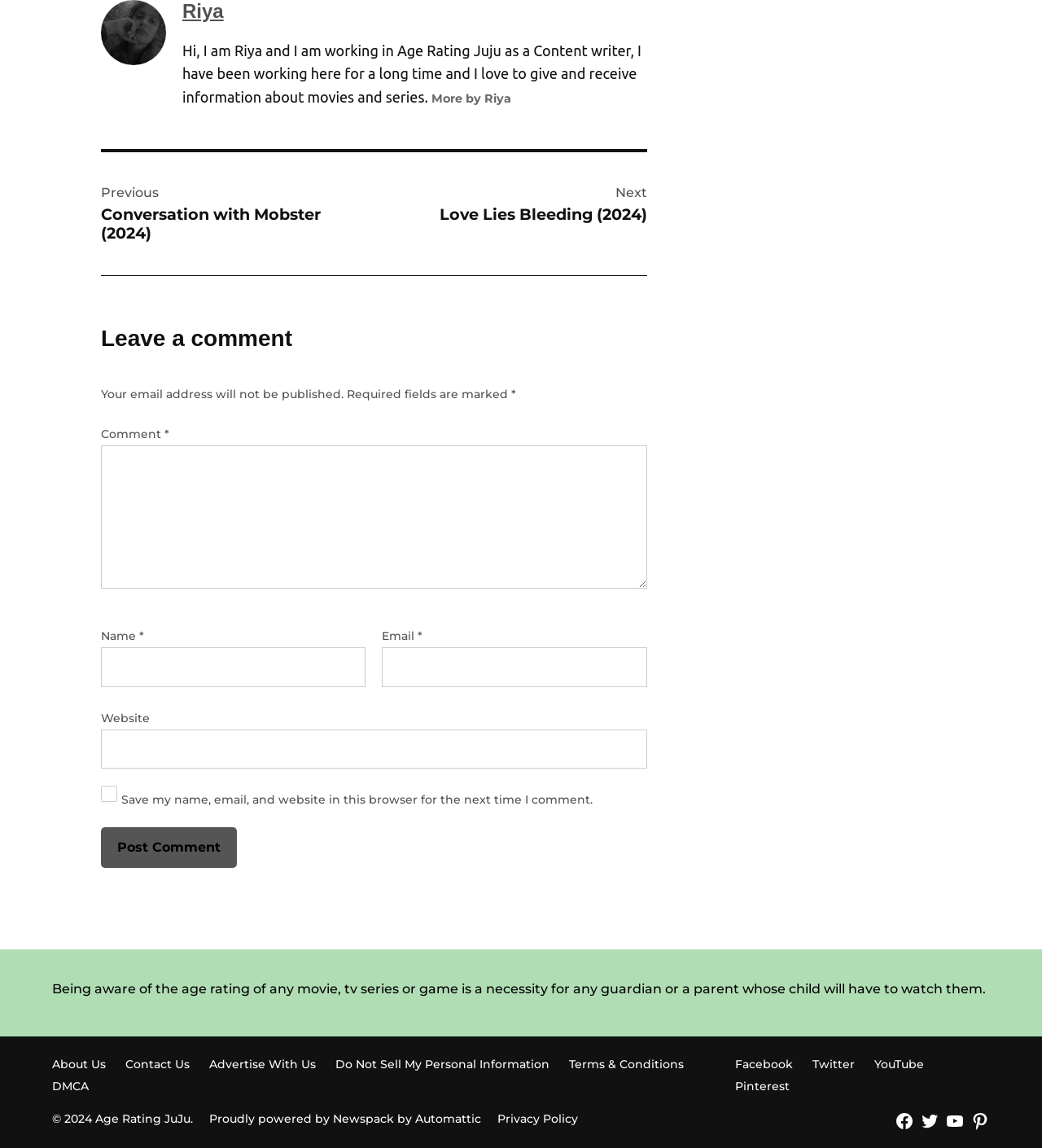Determine the bounding box for the described UI element: "parent_node: Email * aria-describedby="email-notes" name="email"".

[0.367, 0.564, 0.621, 0.598]